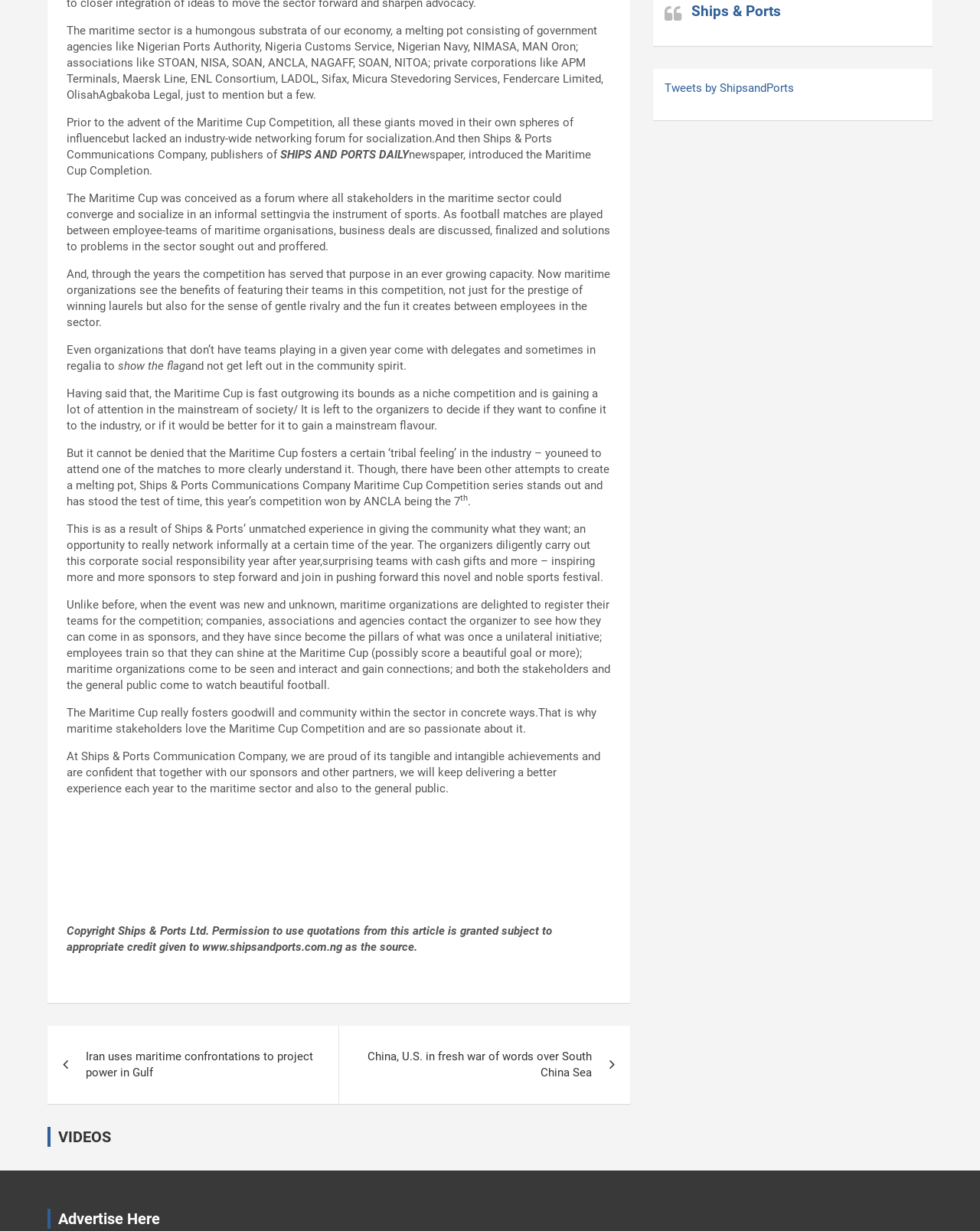What is the name of the newspaper? Refer to the image and provide a one-word or short phrase answer.

SHIPS AND PORTS DAILY